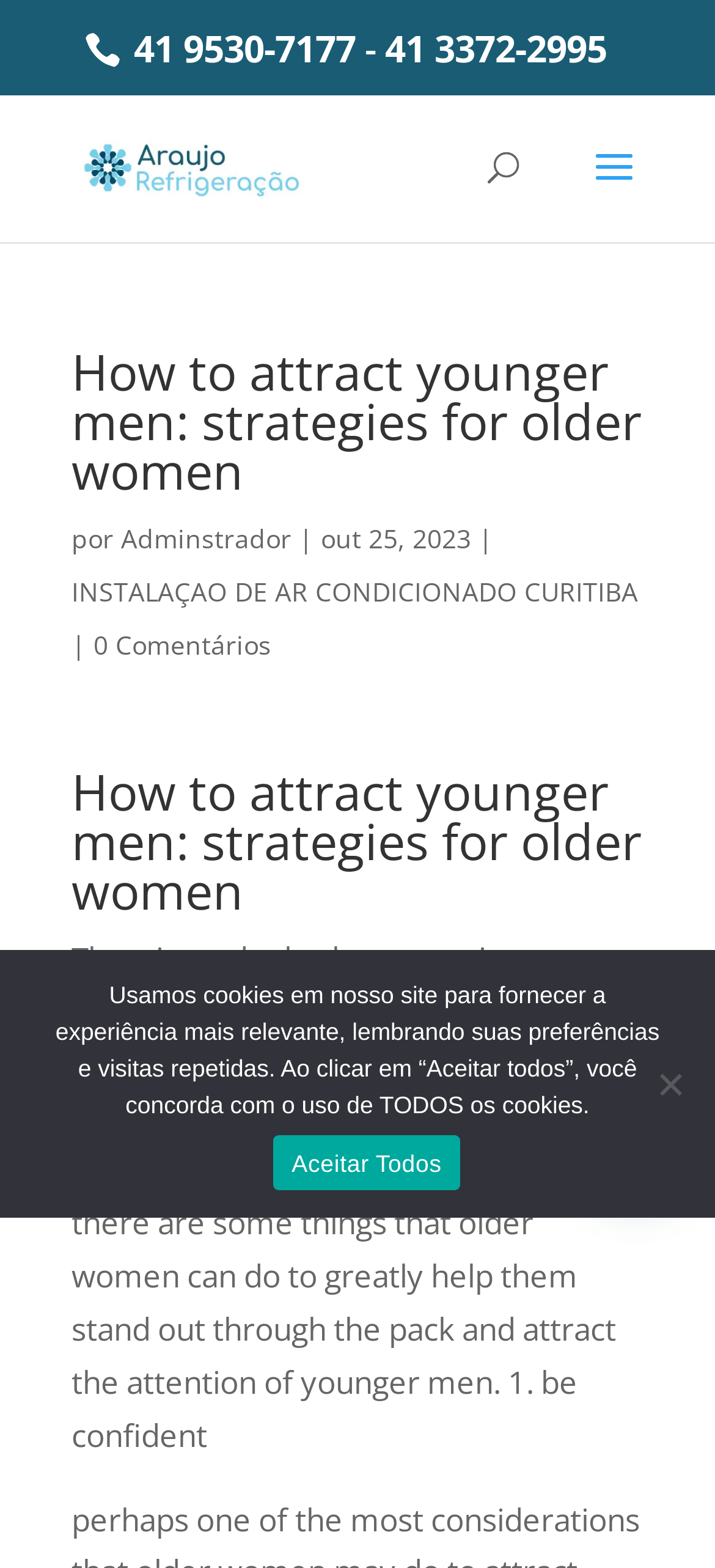Please provide the bounding box coordinates for the element that needs to be clicked to perform the following instruction: "visit MANUTENÇÃO DE AR CONDICIONADO E REFRIGERADORES EM CURITIBA". The coordinates should be given as four float numbers between 0 and 1, i.e., [left, top, right, bottom].

[0.11, 0.092, 0.422, 0.119]